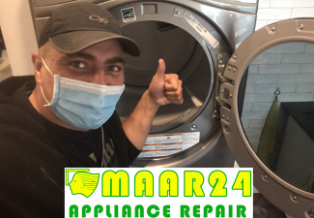Please provide a detailed answer to the question below based on the screenshot: 
What is the primary focus of the company?

The company logo features a bright green and yellow design, emphasizing their focus on appliance repair services, as stated in the caption.